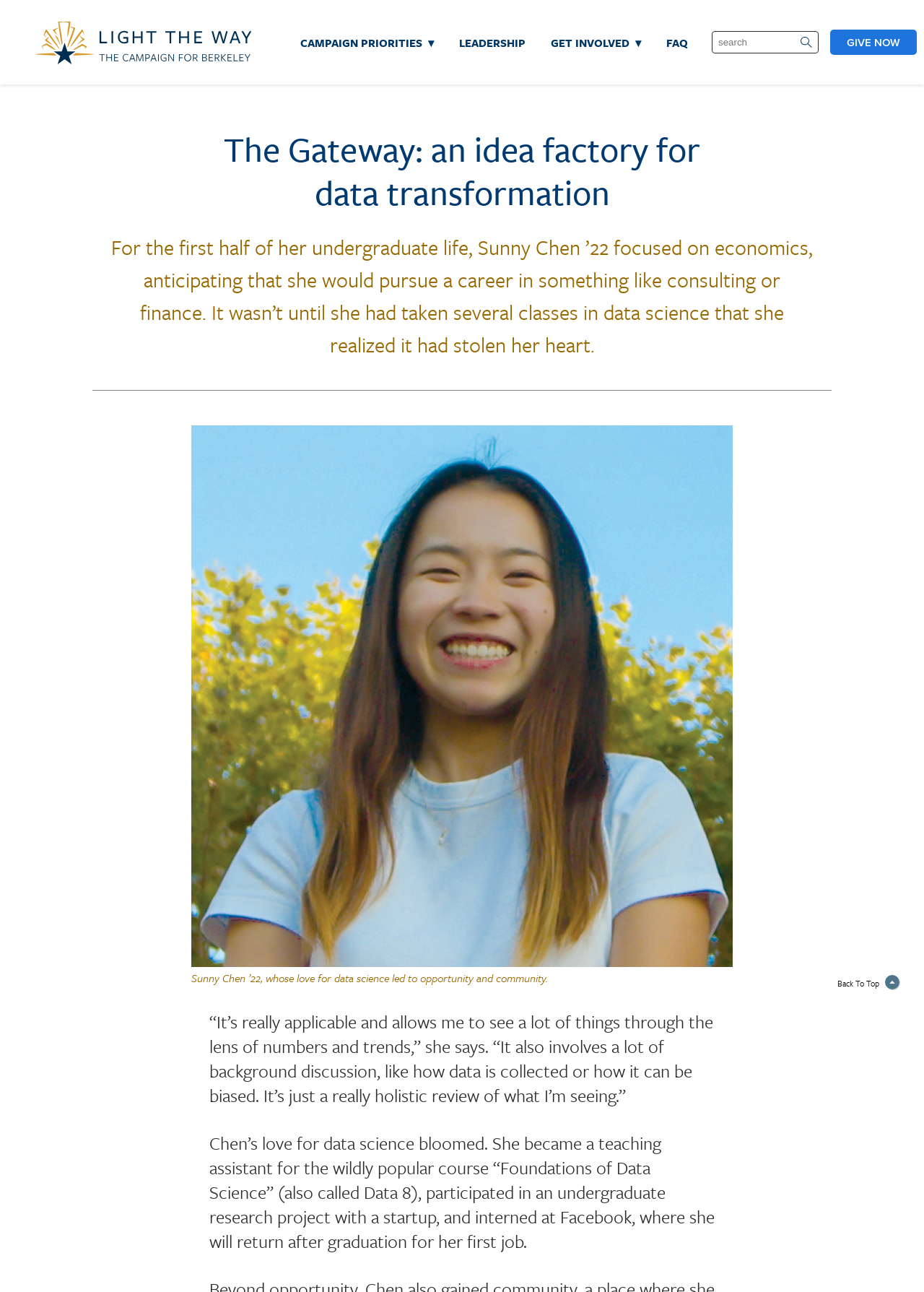Please analyze the image and give a detailed answer to the question:
What is the name of the campaign?

I found the answer by looking at the logo link at the top of the page, which says 'Light The Way Logo'. This suggests that the campaign is called 'Light The Way'.